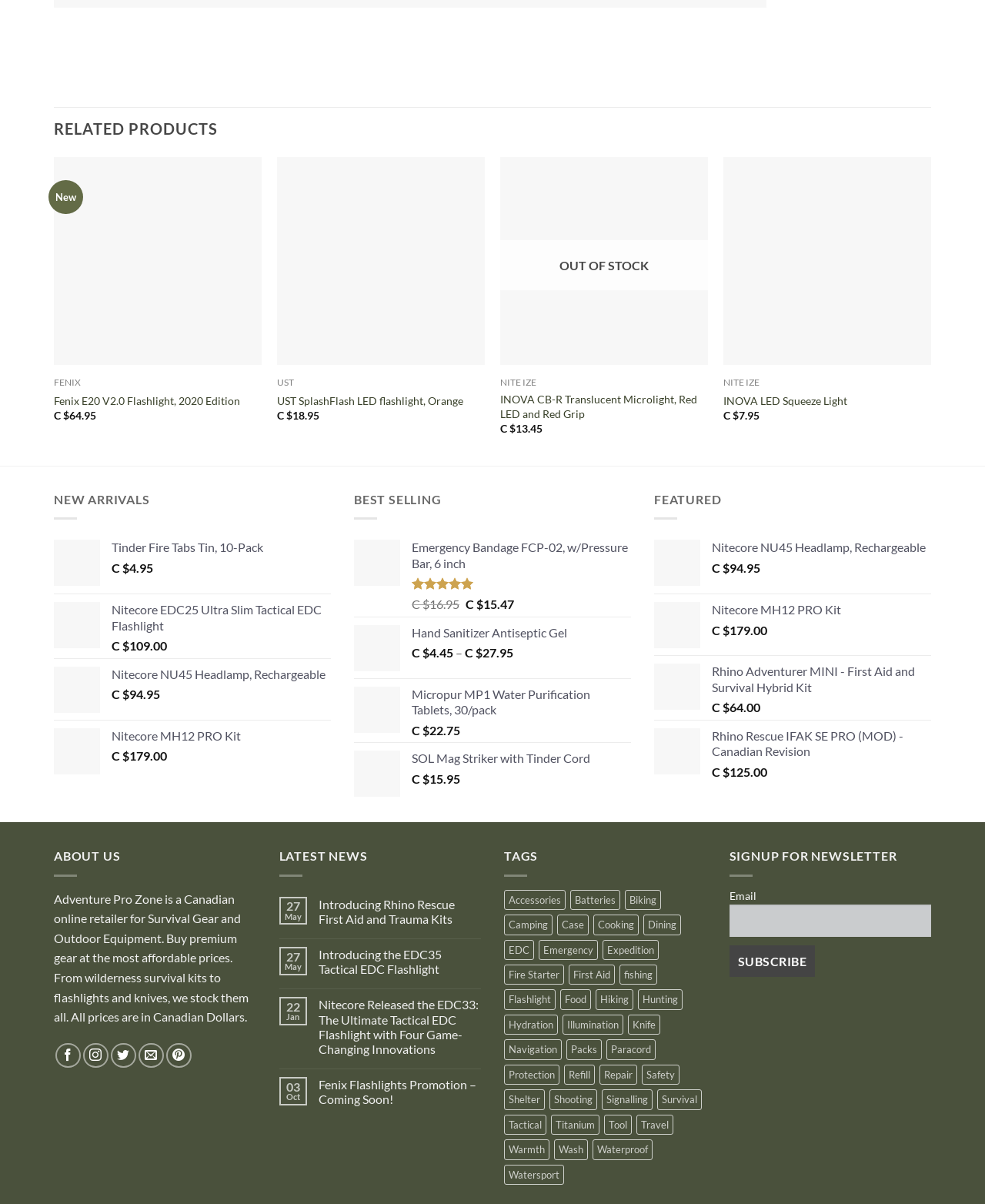Find the bounding box coordinates of the area that needs to be clicked in order to achieve the following instruction: "View SERVICES". The coordinates should be specified as four float numbers between 0 and 1, i.e., [left, top, right, bottom].

None